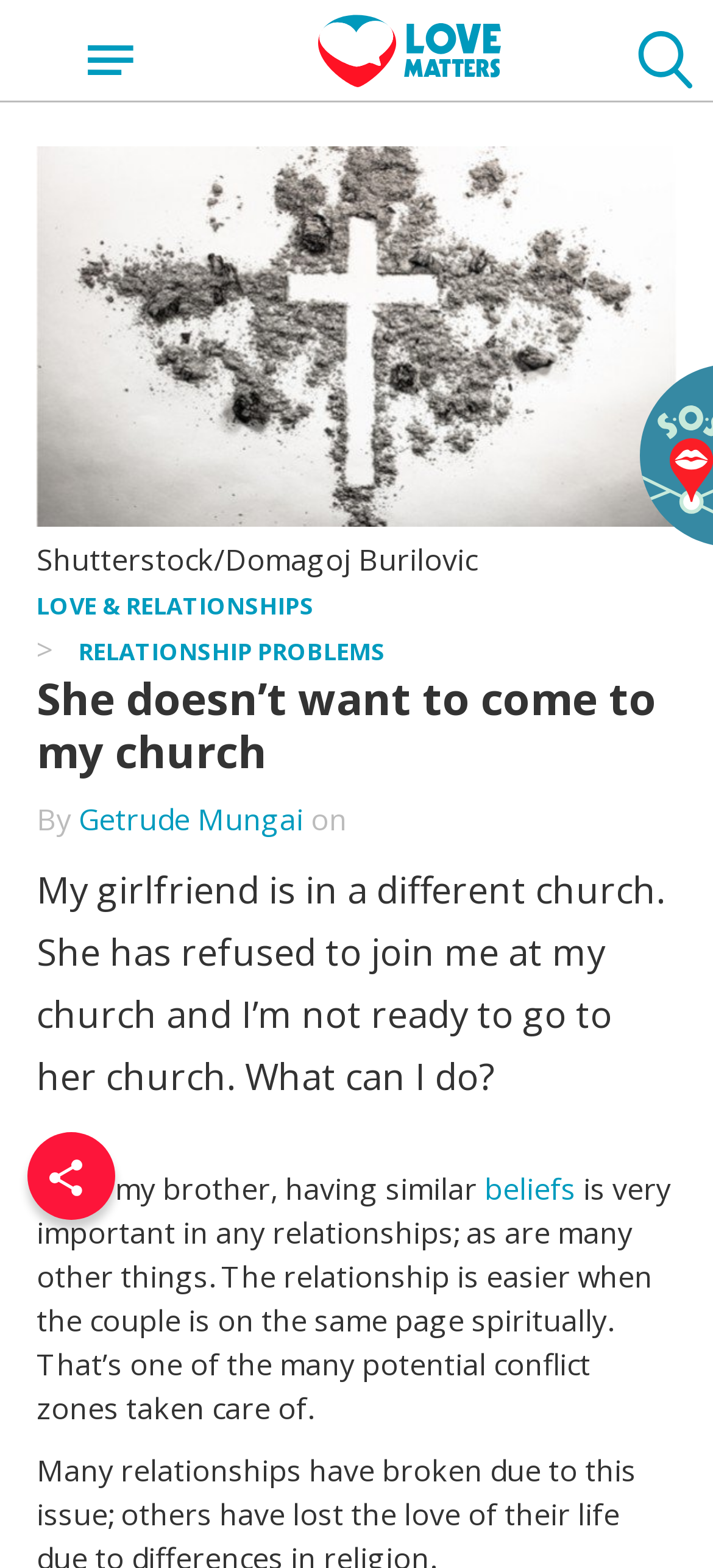What is the purpose of the button below the article?
Based on the screenshot, respond with a single word or phrase.

Share this article